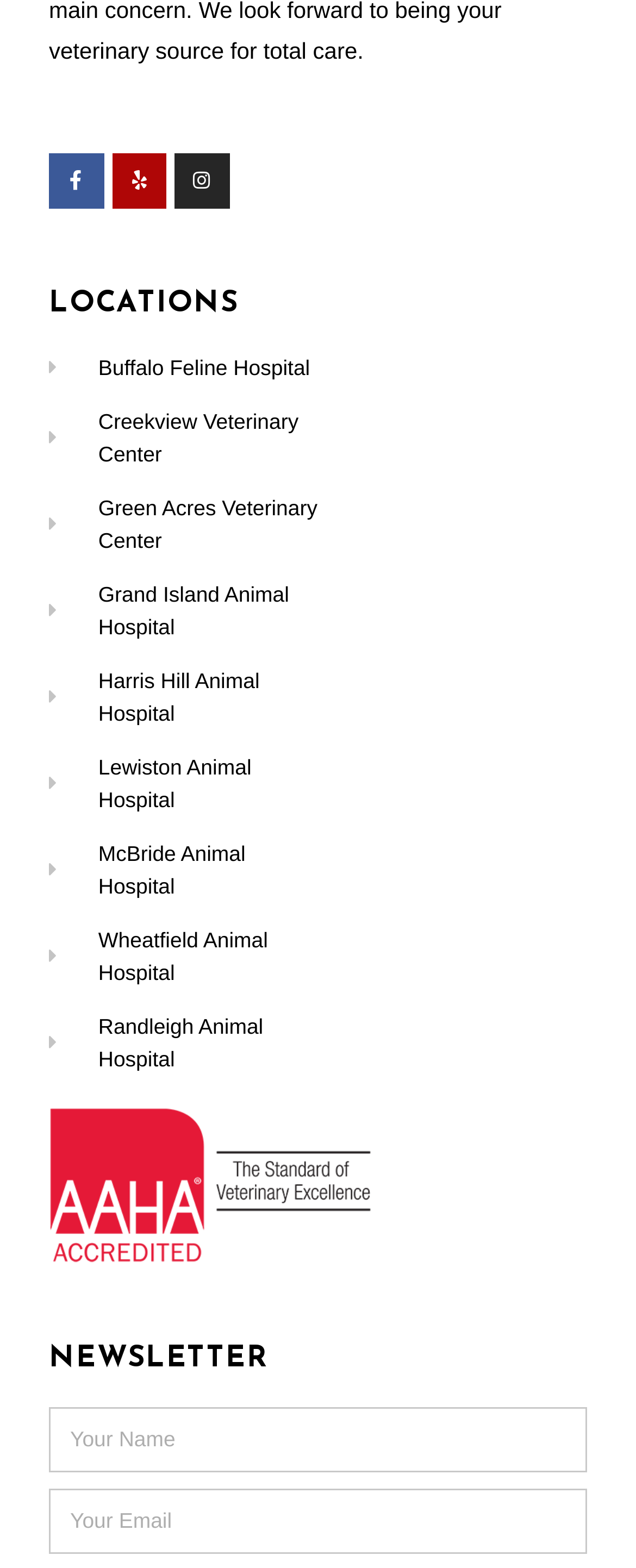How many veterinary centers are listed?
Answer the question using a single word or phrase, according to the image.

9